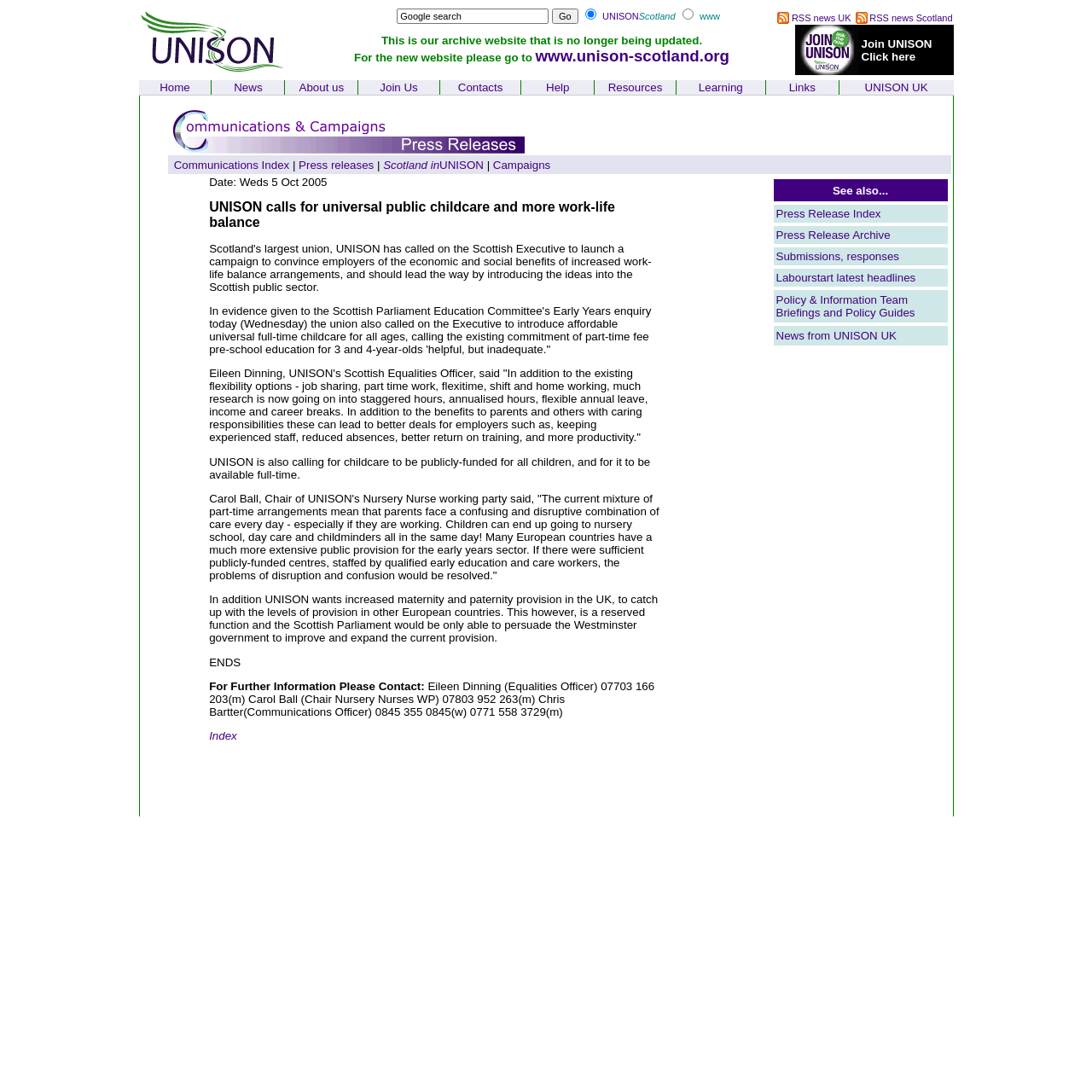Determine the bounding box coordinates for the area you should click to complete the following instruction: "Search for UNISON Scotland".

[0.264, 0.0, 0.66, 0.023]